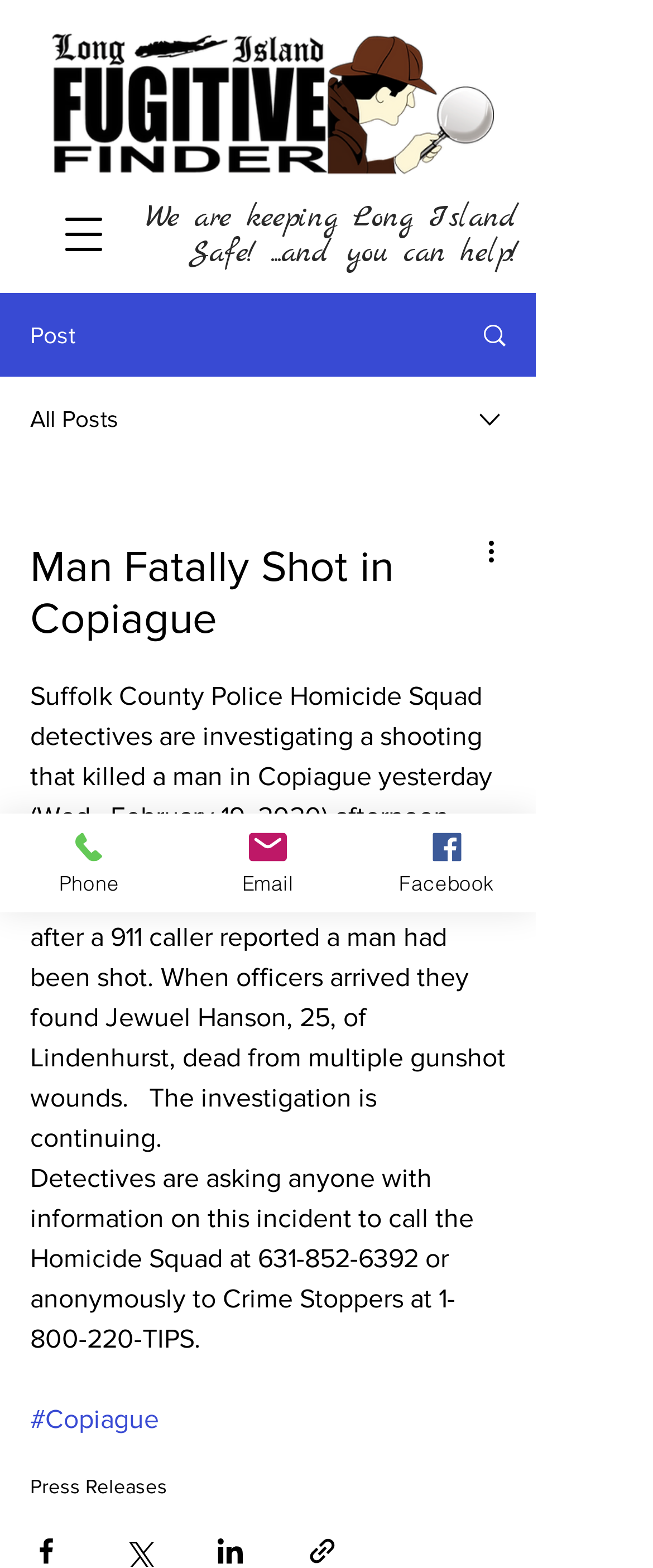Pinpoint the bounding box coordinates of the clickable element needed to complete the instruction: "click the 'oRRs' link". The coordinates should be provided as four float numbers between 0 and 1: [left, top, right, bottom].

None